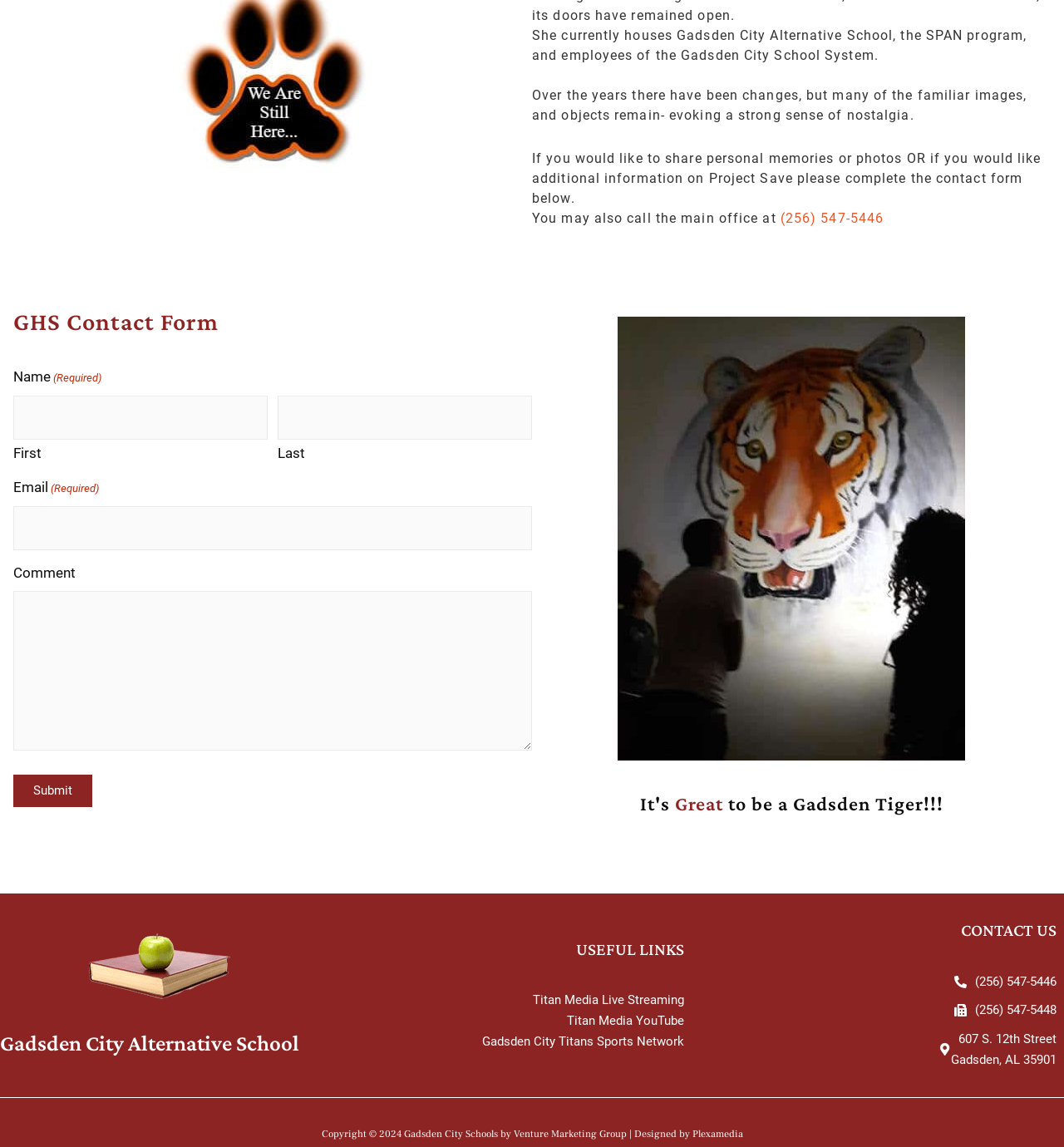Locate the bounding box of the UI element with the following description: "name="input_3"".

[0.012, 0.441, 0.5, 0.48]